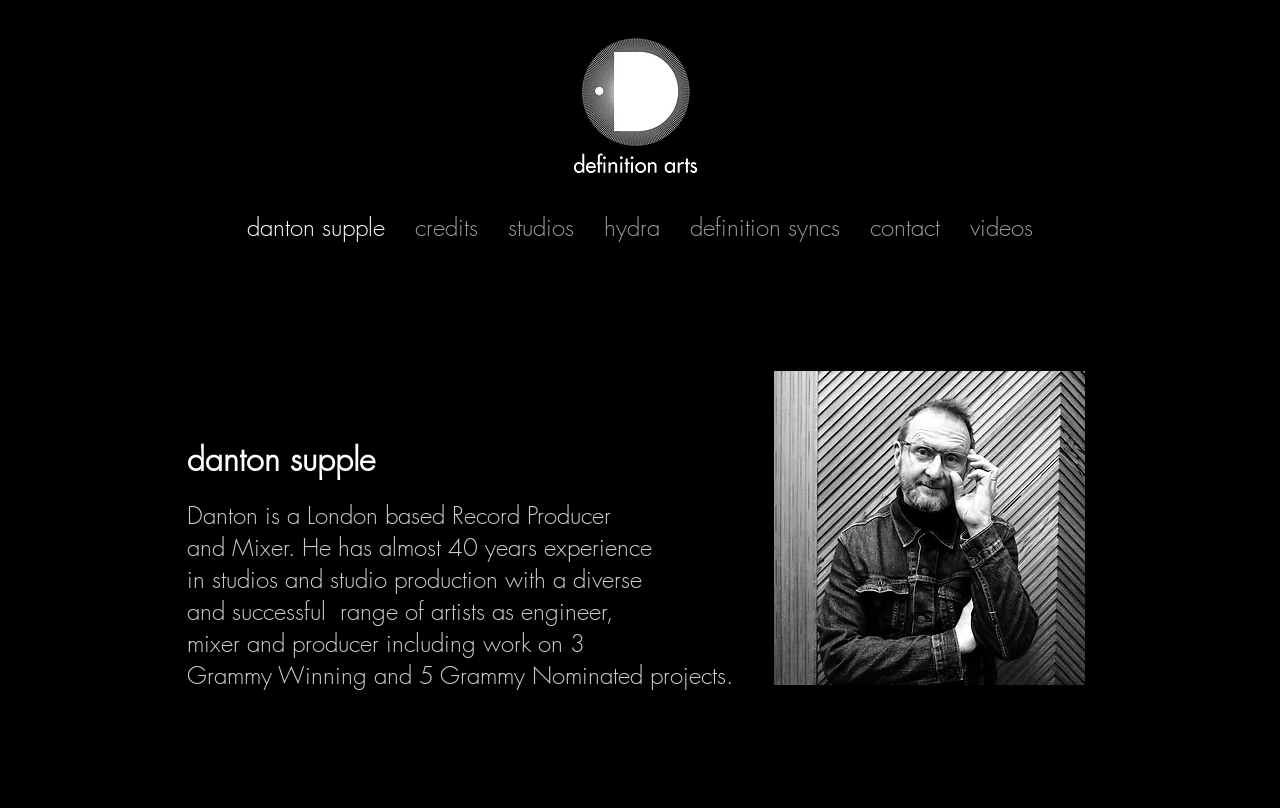Please provide the bounding box coordinate of the region that matches the element description: videos. Coordinates should be in the format (top-left x, top-left y, bottom-right x, bottom-right y) and all values should be between 0 and 1.

[0.746, 0.261, 0.819, 0.298]